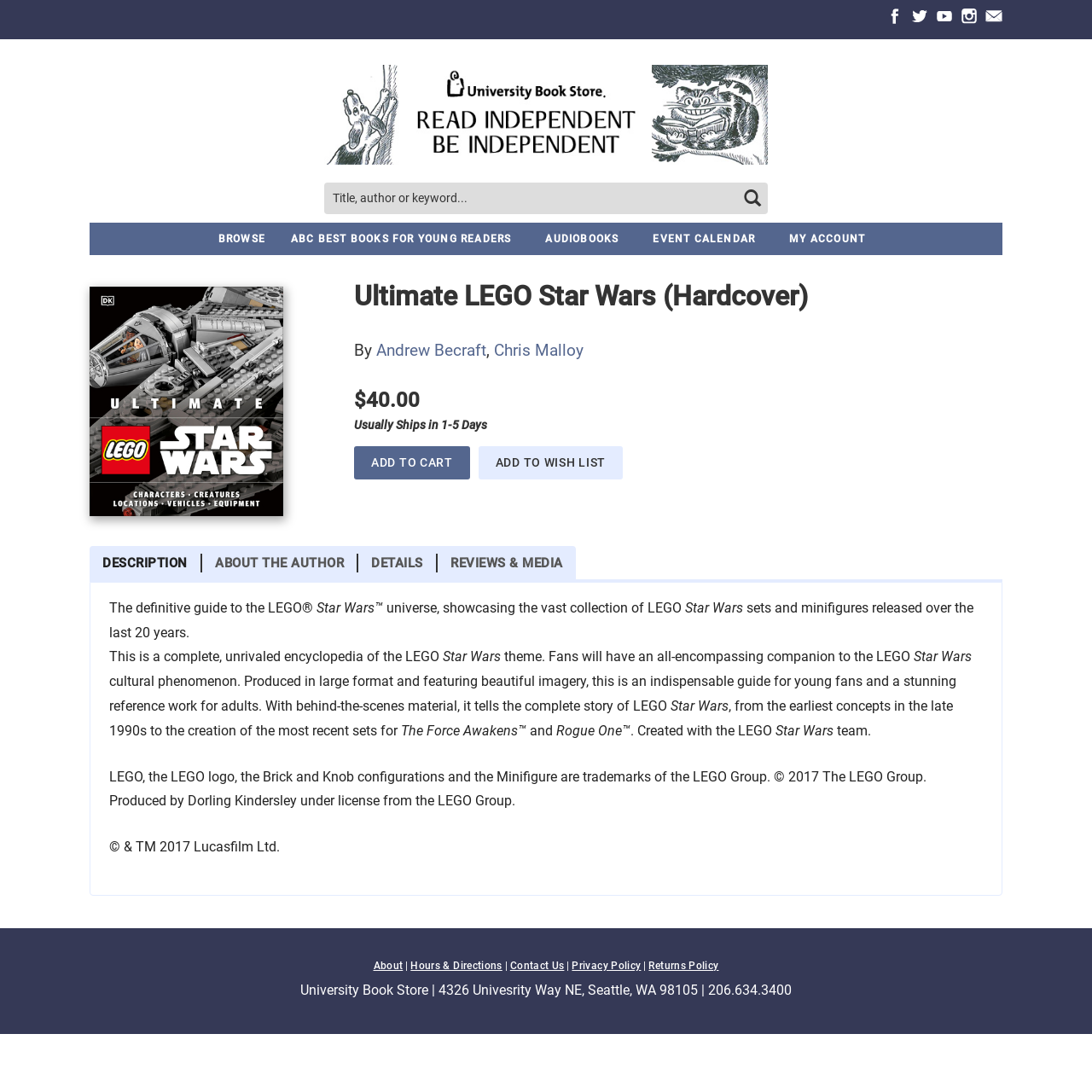What is the theme of the book?
Using the image, give a concise answer in the form of a single word or short phrase.

LEGO Star Wars